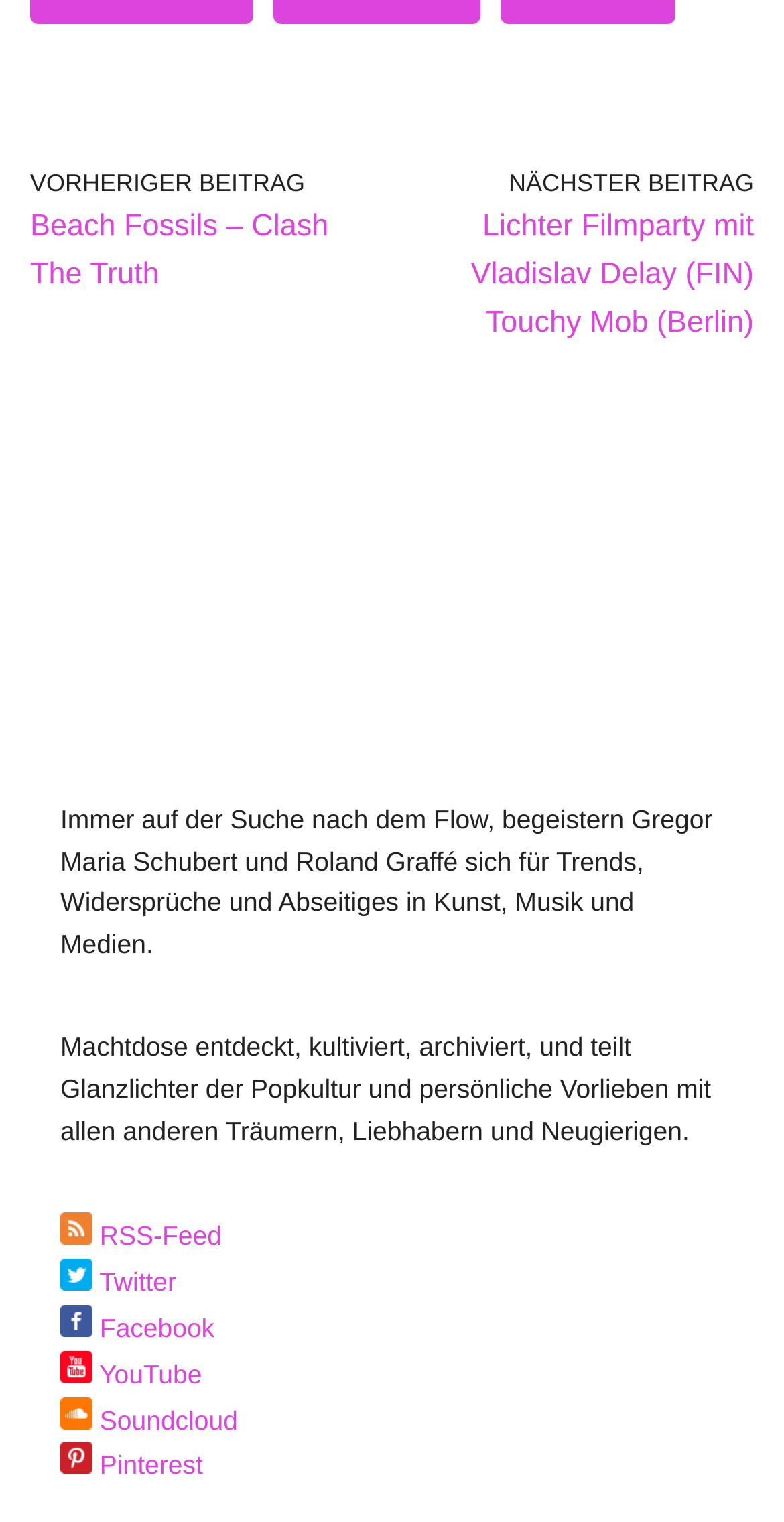Identify the bounding box coordinates of the area you need to click to perform the following instruction: "visit Twitter page".

[0.077, 0.833, 0.225, 0.852]